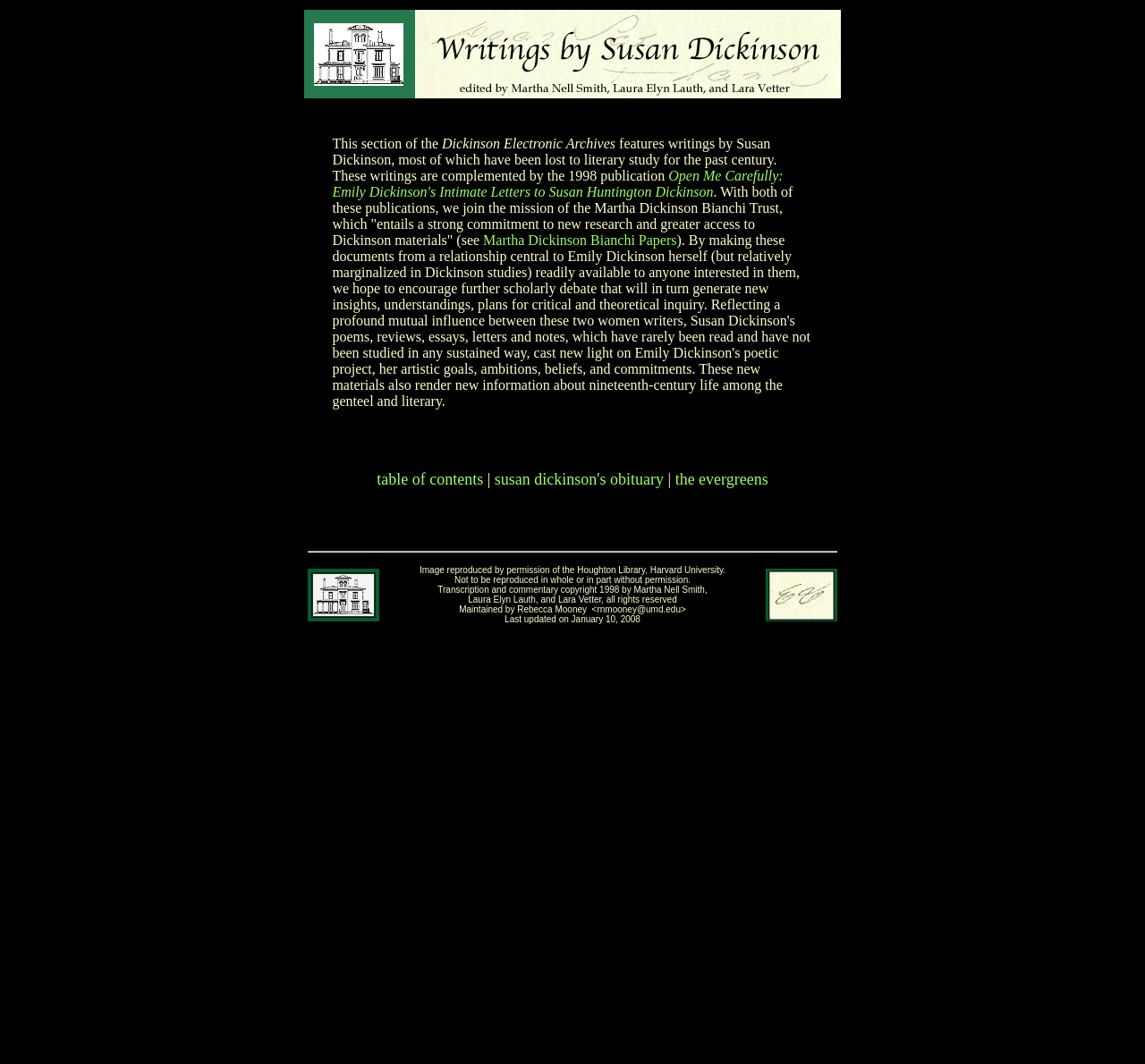What is the purpose of making Susan Dickinson's writings available? Based on the screenshot, please respond with a single word or phrase.

To encourage scholarly debate